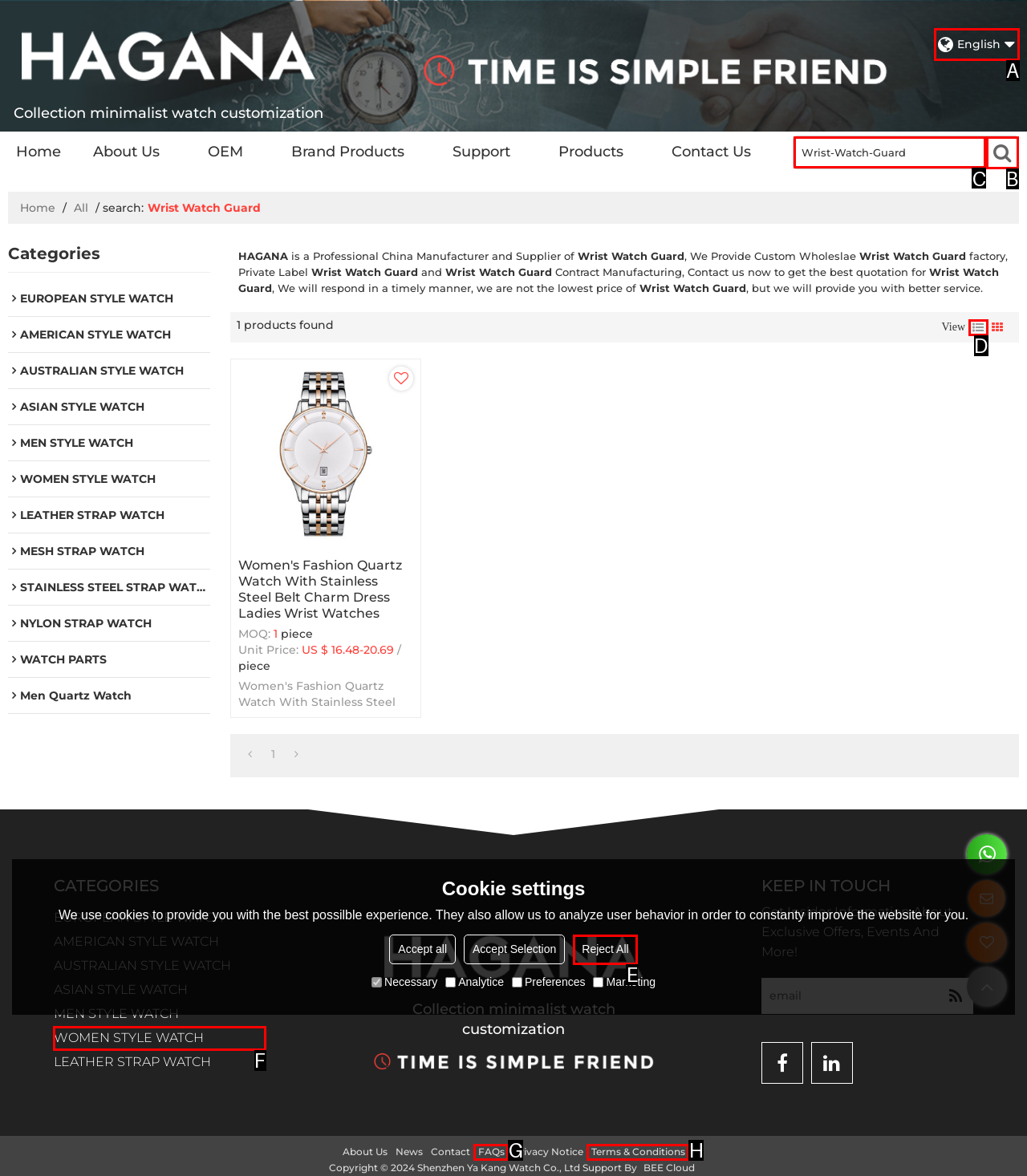For the task: Search for a product, tell me the letter of the option you should click. Answer with the letter alone.

C